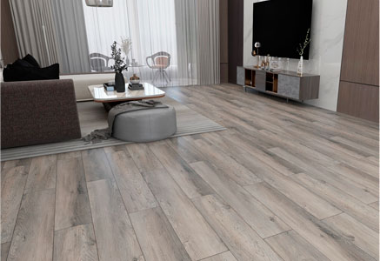What is mounted above the entertainment unit?
Utilize the information in the image to give a detailed answer to the question.

The caption describes the sleek entertainment unit occupying the wall opposite the sofa, with a flat-screen TV mounted above, creating a modern yet inviting atmosphere.